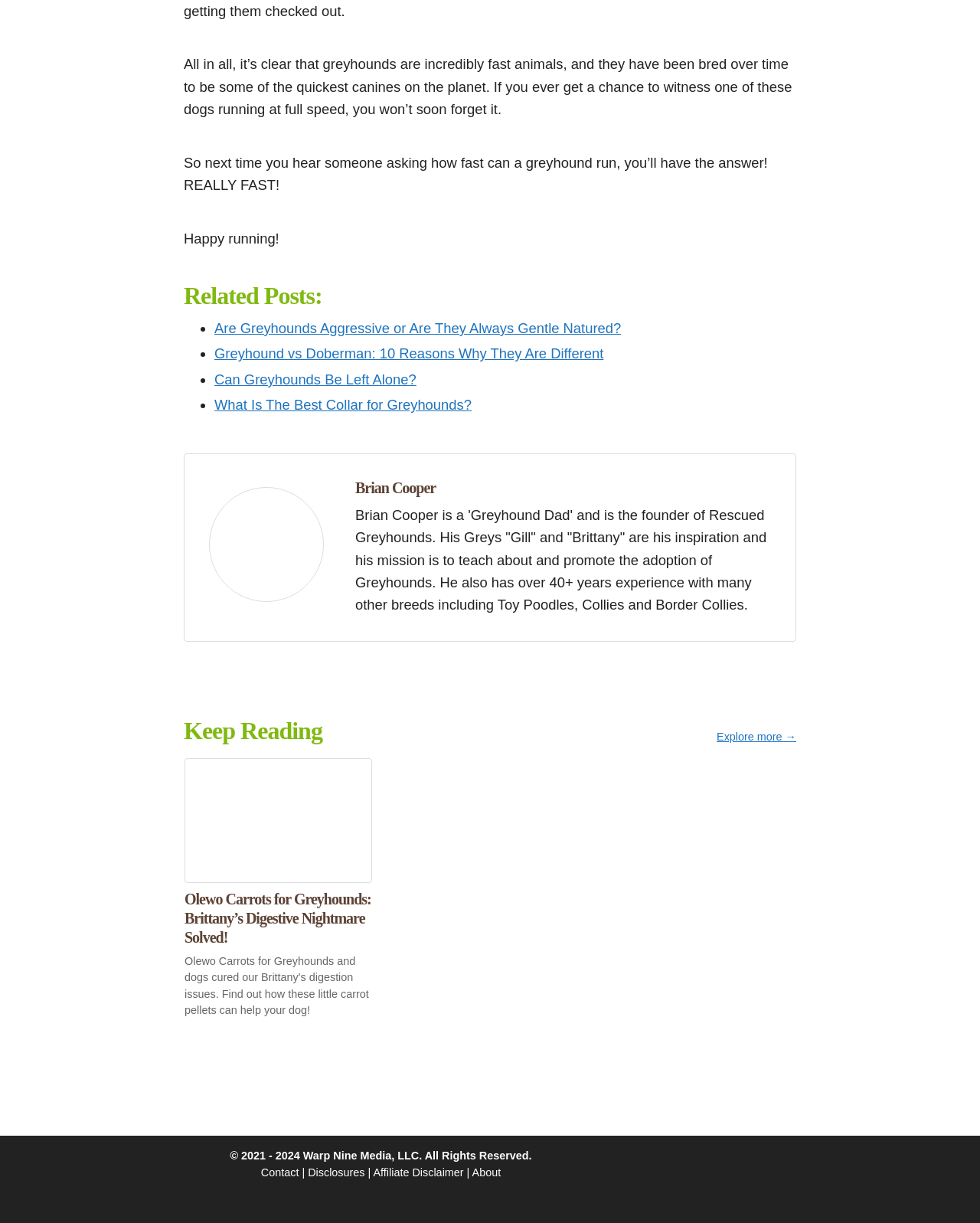What is the name of the website's YouTube channel?
Based on the screenshot, give a detailed explanation to answer the question.

The webpage provides a link to the website's YouTube channel, which is named 'Rescued Greyhounds YouTube Channel'.